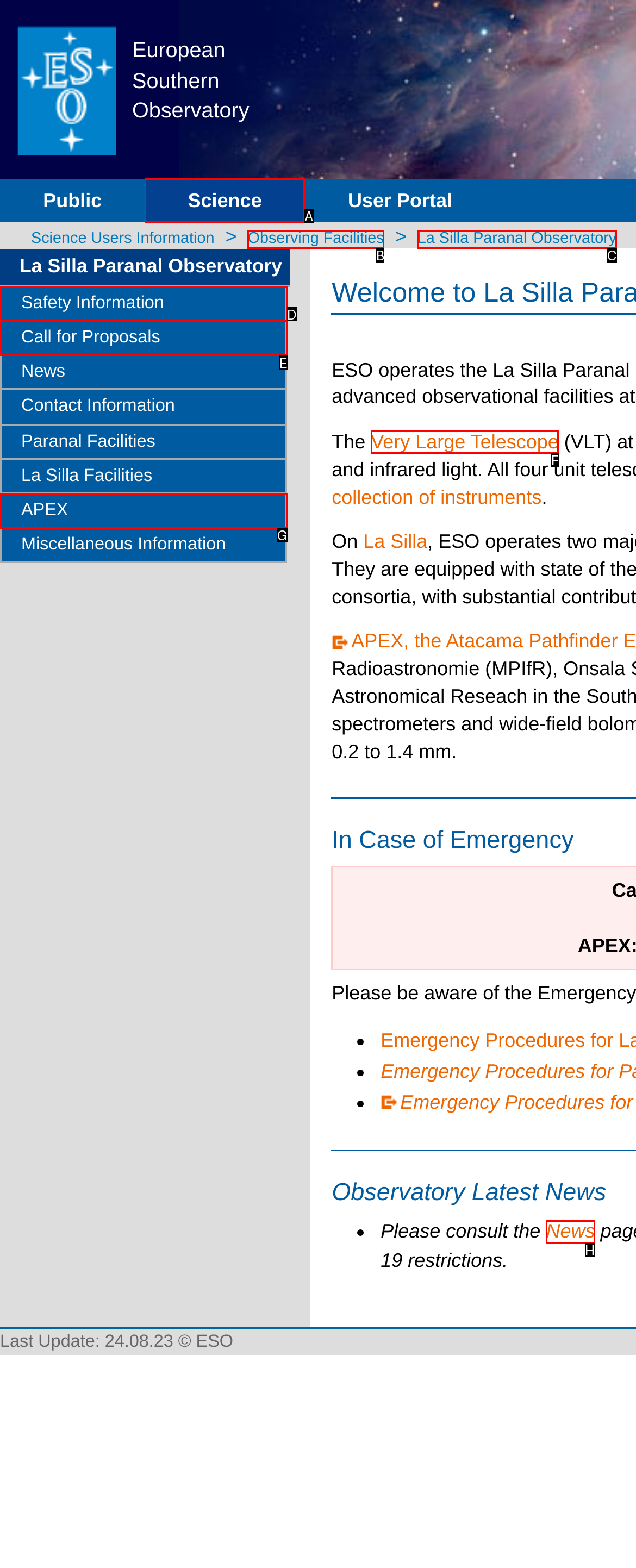Indicate the letter of the UI element that should be clicked to accomplish the task: Go to Science. Answer with the letter only.

A